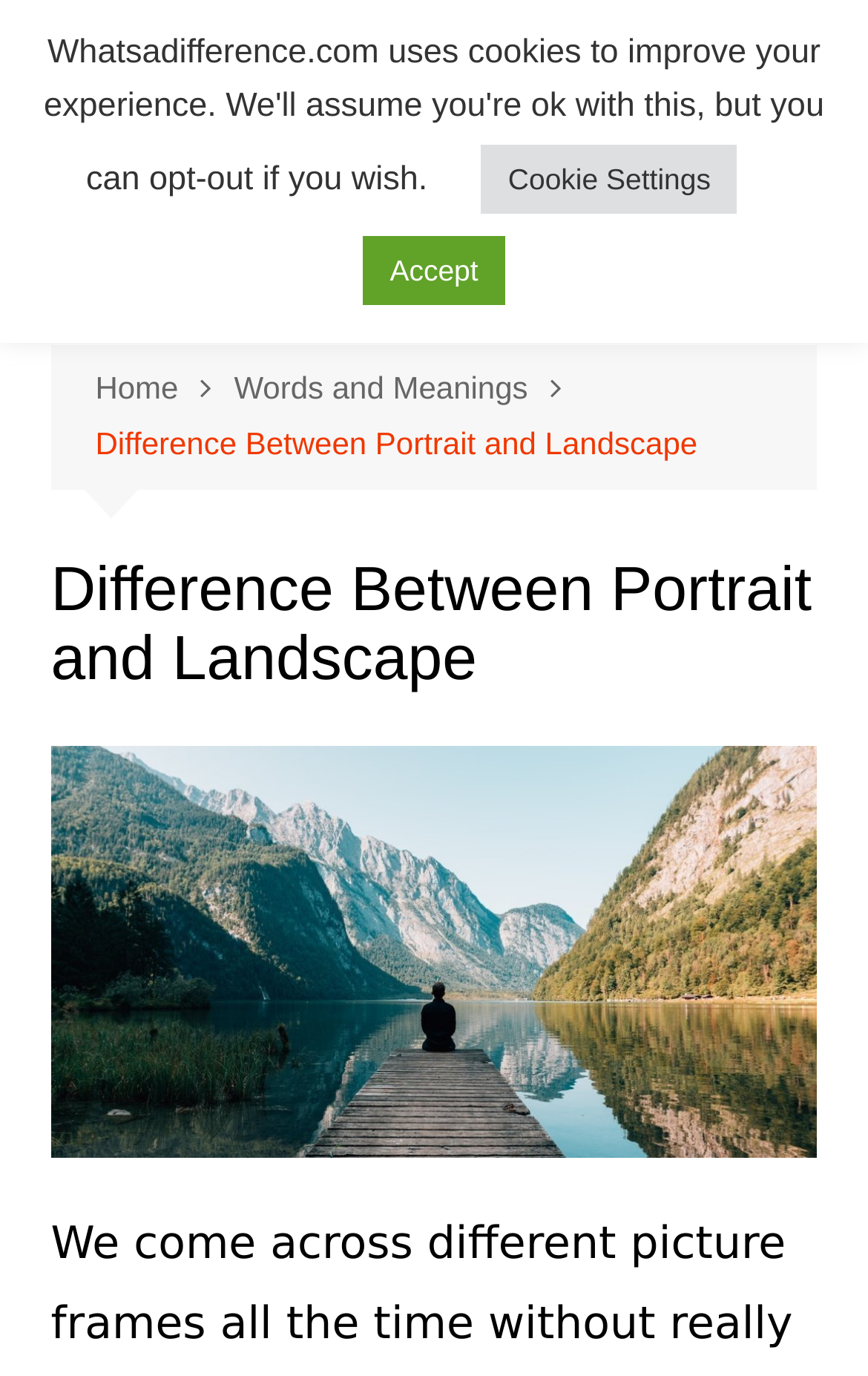Provide the bounding box coordinates in the format (top-left x, top-left y, bottom-right x, bottom-right y). All values are floating point numbers between 0 and 1. Determine the bounding box coordinate of the UI element described as: Words and Meanings

[0.27, 0.263, 0.672, 0.299]